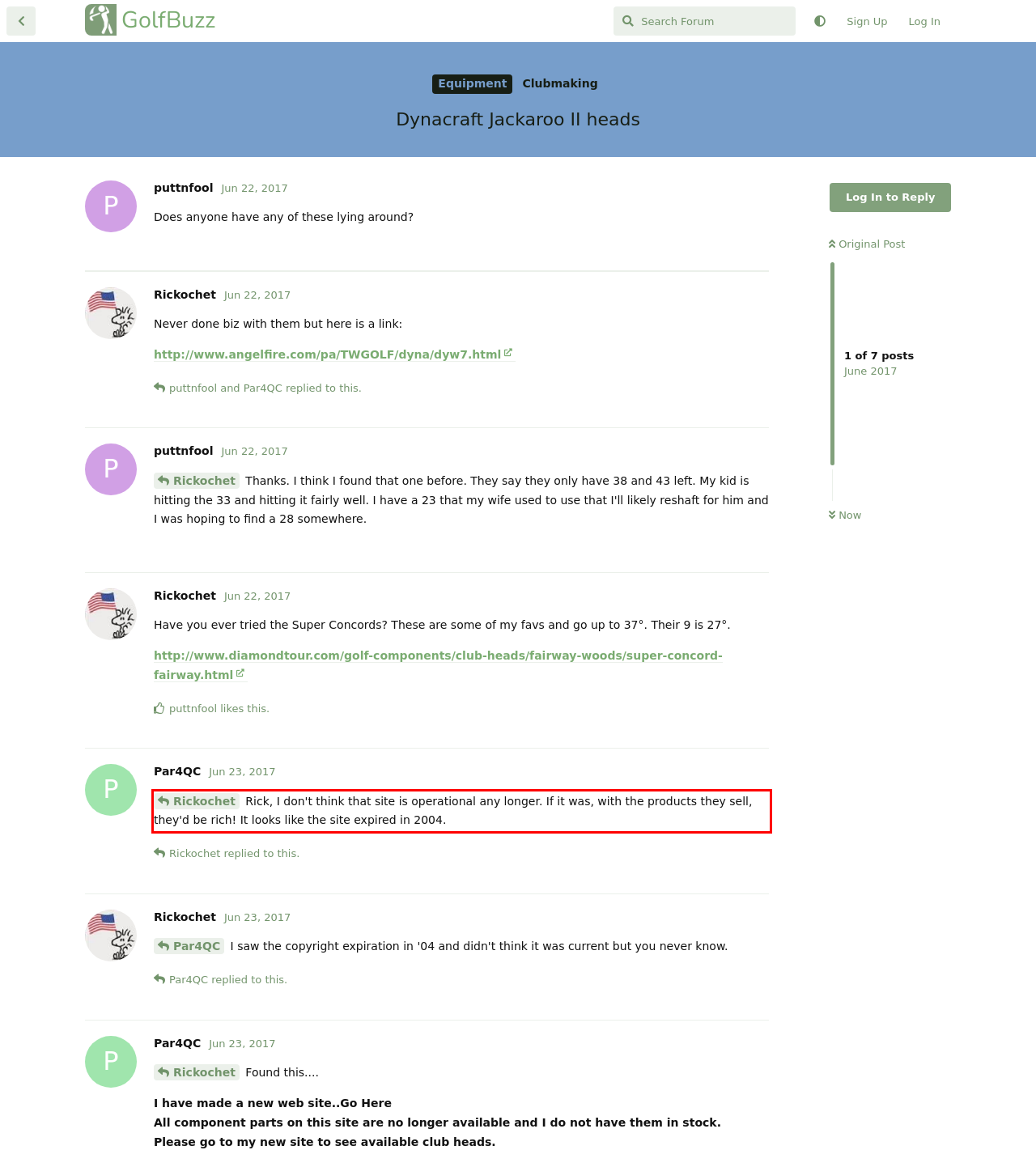Within the screenshot of a webpage, identify the red bounding box and perform OCR to capture the text content it contains.

Rickochet Rick, I don't think that site is operational any longer. If it was, with the products they sell, they'd be rich! It looks like the site expired in 2004.